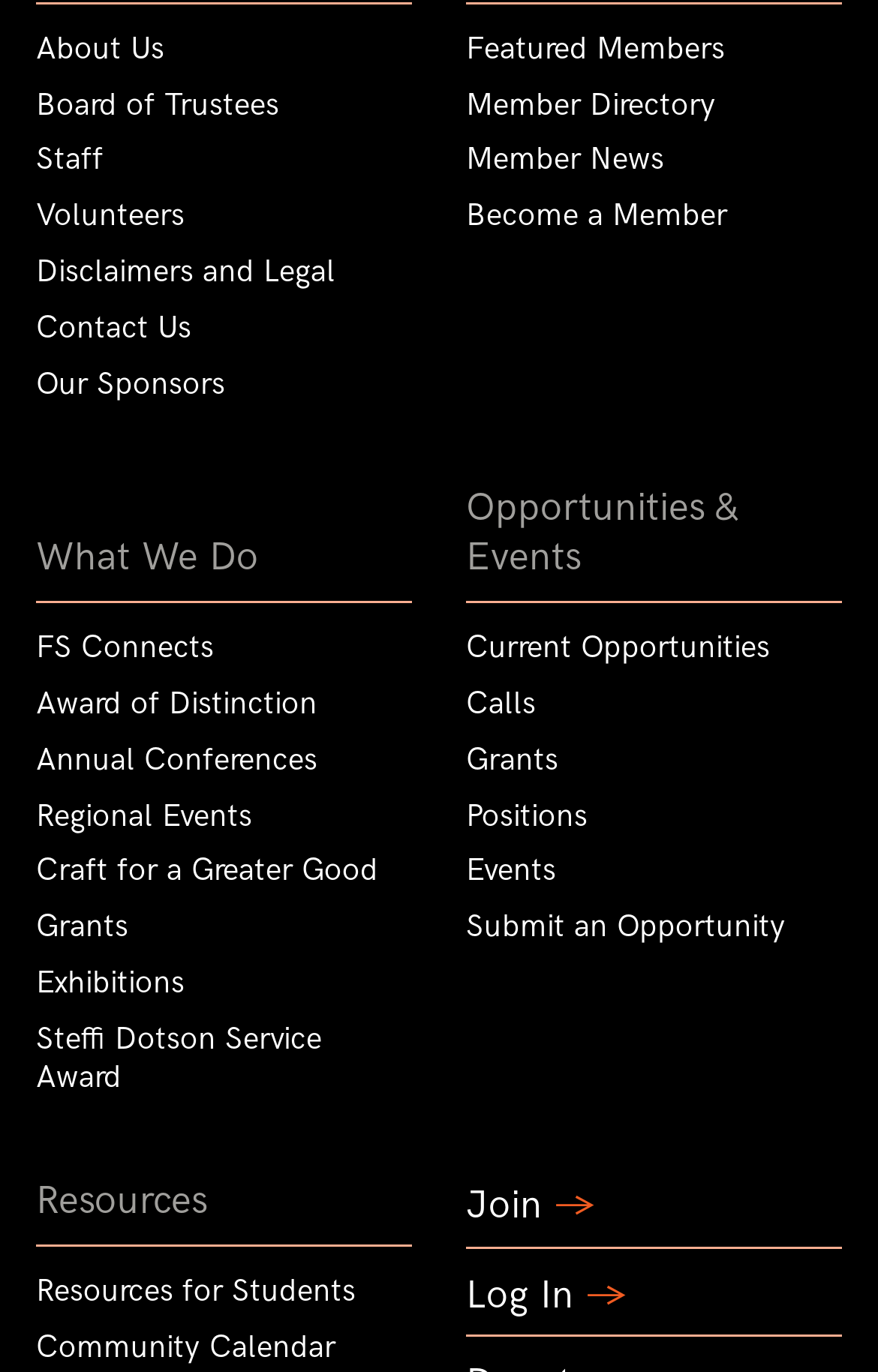How many links are there in the 'What We Do' section?
Kindly give a detailed and elaborate answer to the question.

There are 9 links in the 'What We Do' section because there are 9 links between the heading 'What We Do' and the next heading 'Opportunities & Events', and they all have bounding box coordinates within the range of [0.041, 0.376, 0.469, 0.44] and [0.041, 0.697, 0.469, 0.738].